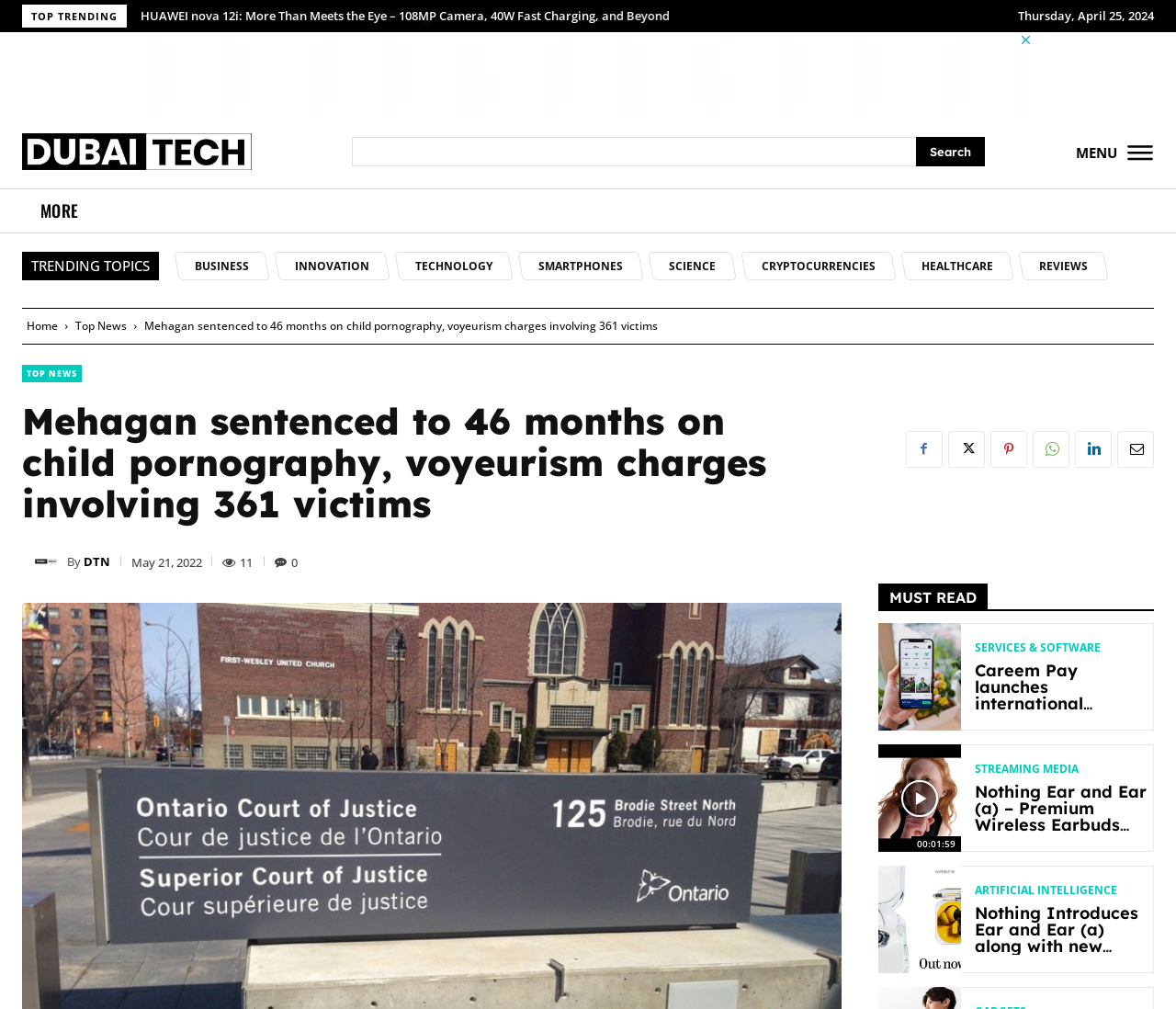Could you indicate the bounding box coordinates of the region to click in order to complete this instruction: "Learn about Governance".

None